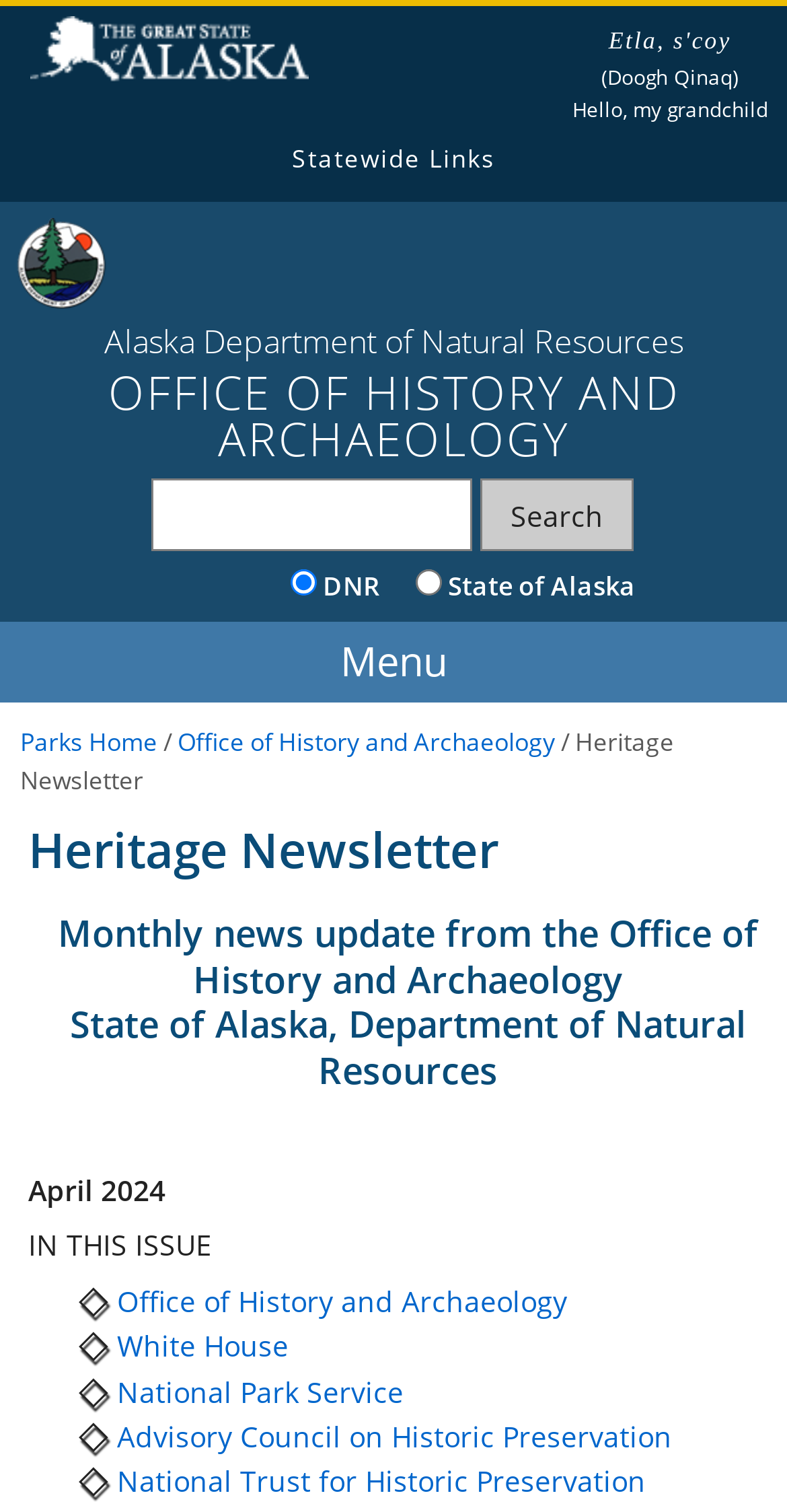Respond with a single word or phrase to the following question:
What is the purpose of the search bar?

To search the website